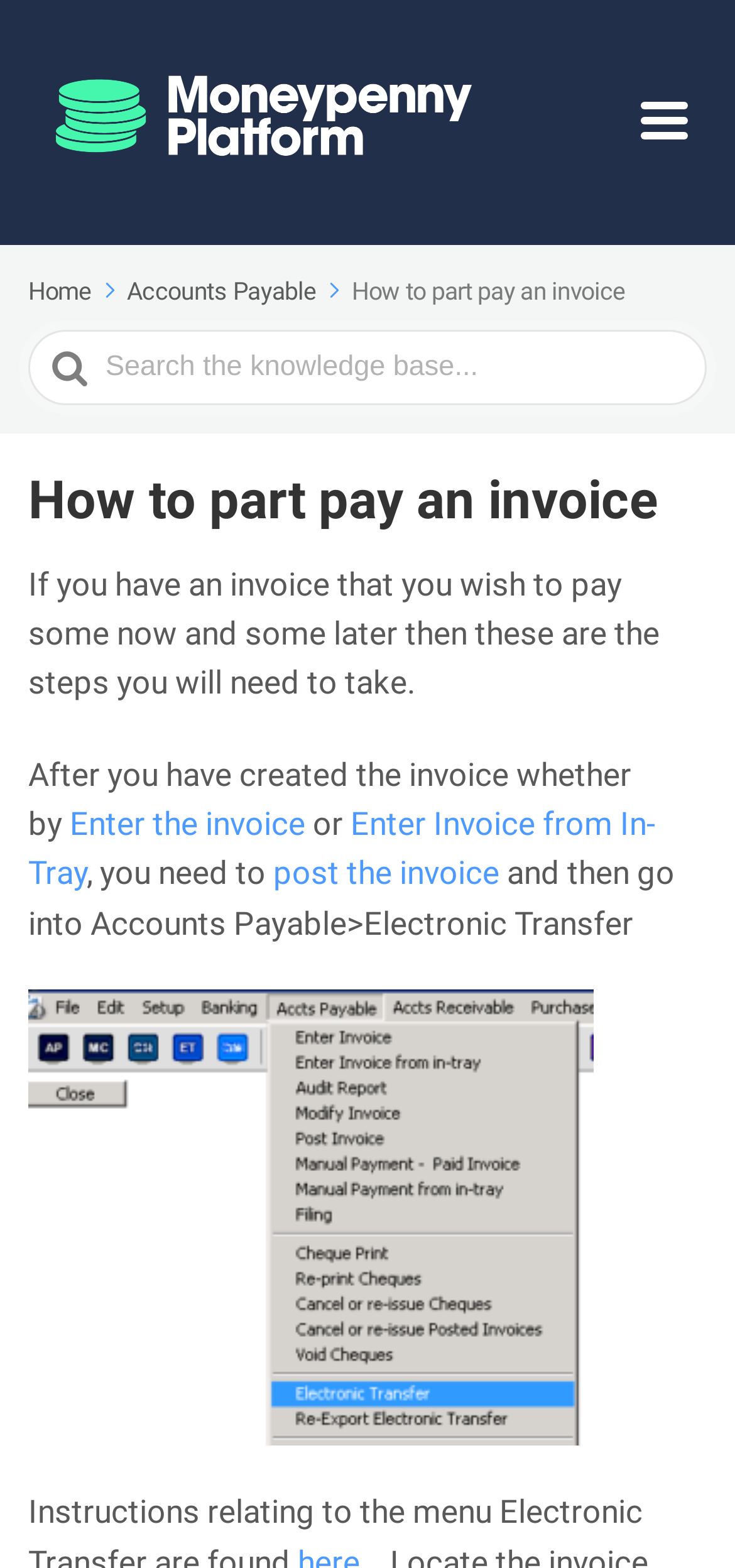Find and extract the text of the primary heading on the webpage.

How to part pay an invoice